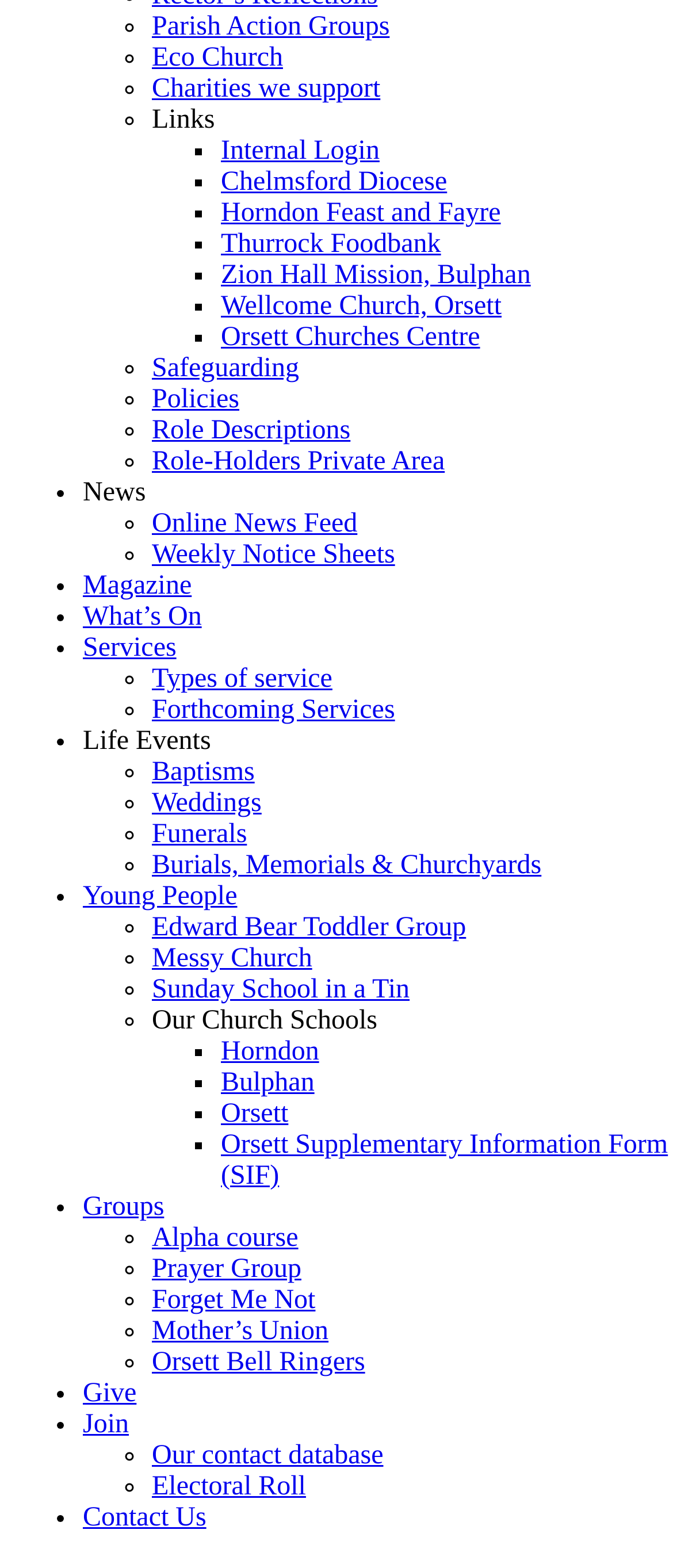Locate the bounding box coordinates of the element you need to click to accomplish the task described by this instruction: "Learn about Mother’s Union".

[0.226, 0.84, 0.488, 0.858]